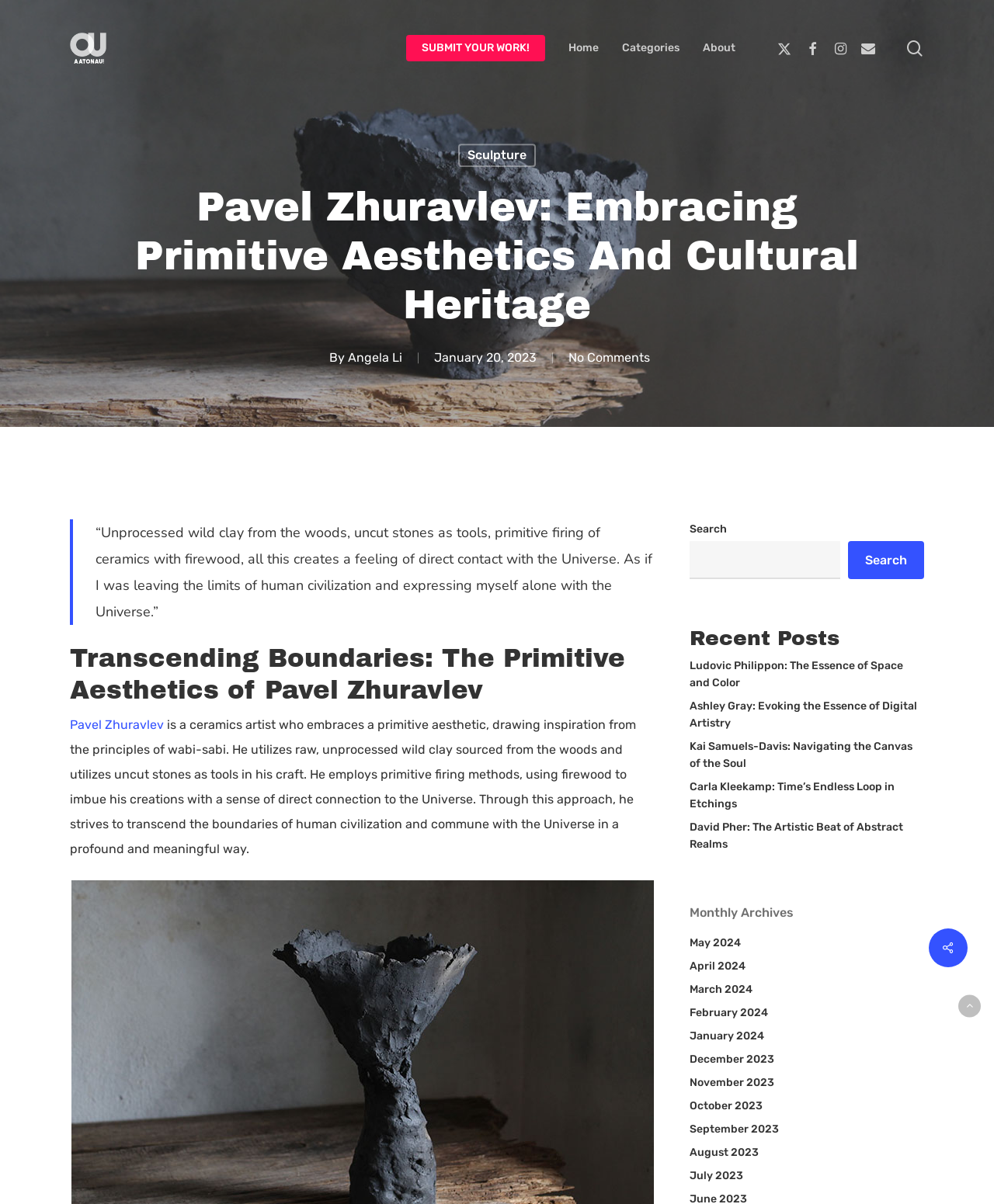Given the following UI element description: "November 2023", find the bounding box coordinates in the webpage screenshot.

[0.693, 0.761, 0.93, 0.775]